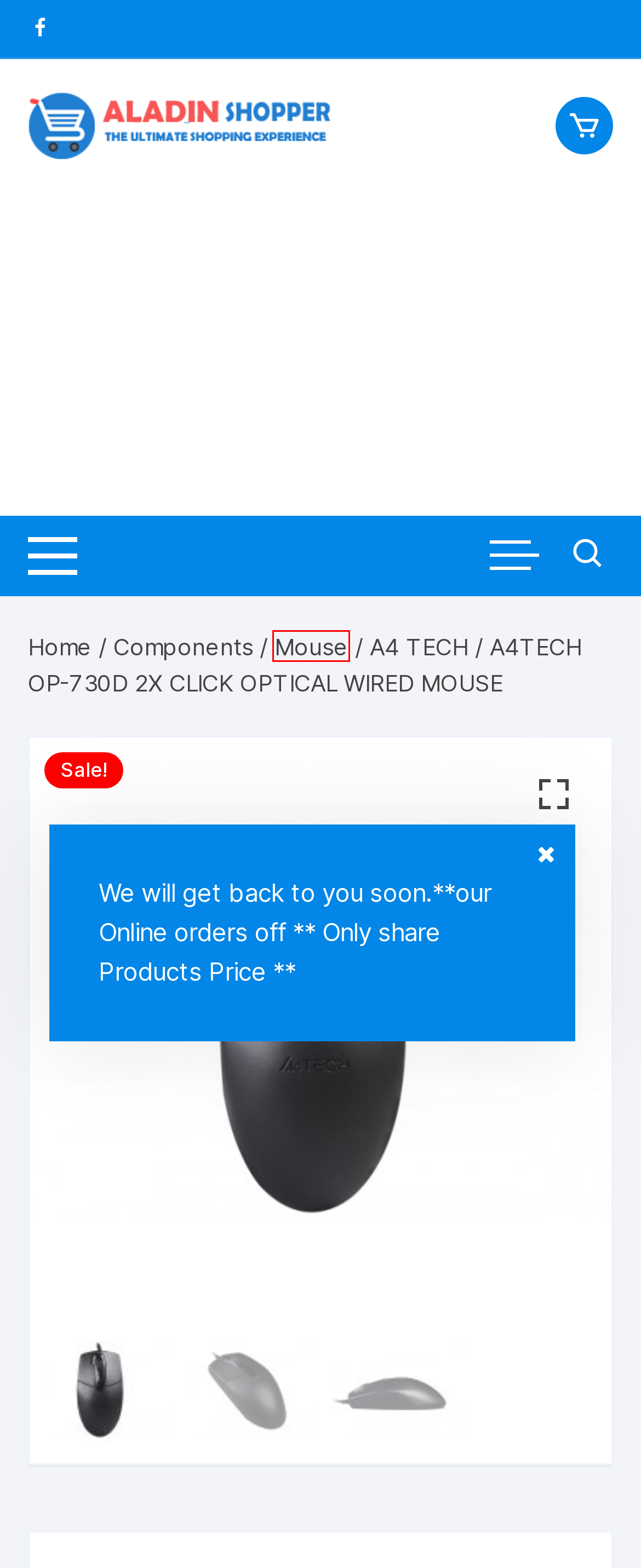Observe the provided screenshot of a webpage with a red bounding box around a specific UI element. Choose the webpage description that best fits the new webpage after you click on the highlighted element. These are your options:
A. online Shop BD - Bangladesh Computer laptop price in bd 2021aladinshopper
B. A4Tech OP-550NU V-TRACK Optical Mouse - aladinshopper
C. Gamdias DEMETER E1 Gaming Mouse - aladinshopper
D. Buy Online Mouse Price in Bangladesh - aladinshopper
E. Components | Laptop|computer | hard disk|ram,monitor at best price in BD
F. Best Keyboard Price in Bangladesh - aladinshopper
G. A4 TECH Archives - aladinshopper
H. All latest model laptop price in Bangladesh 2022 | Laptop Price in bd

D